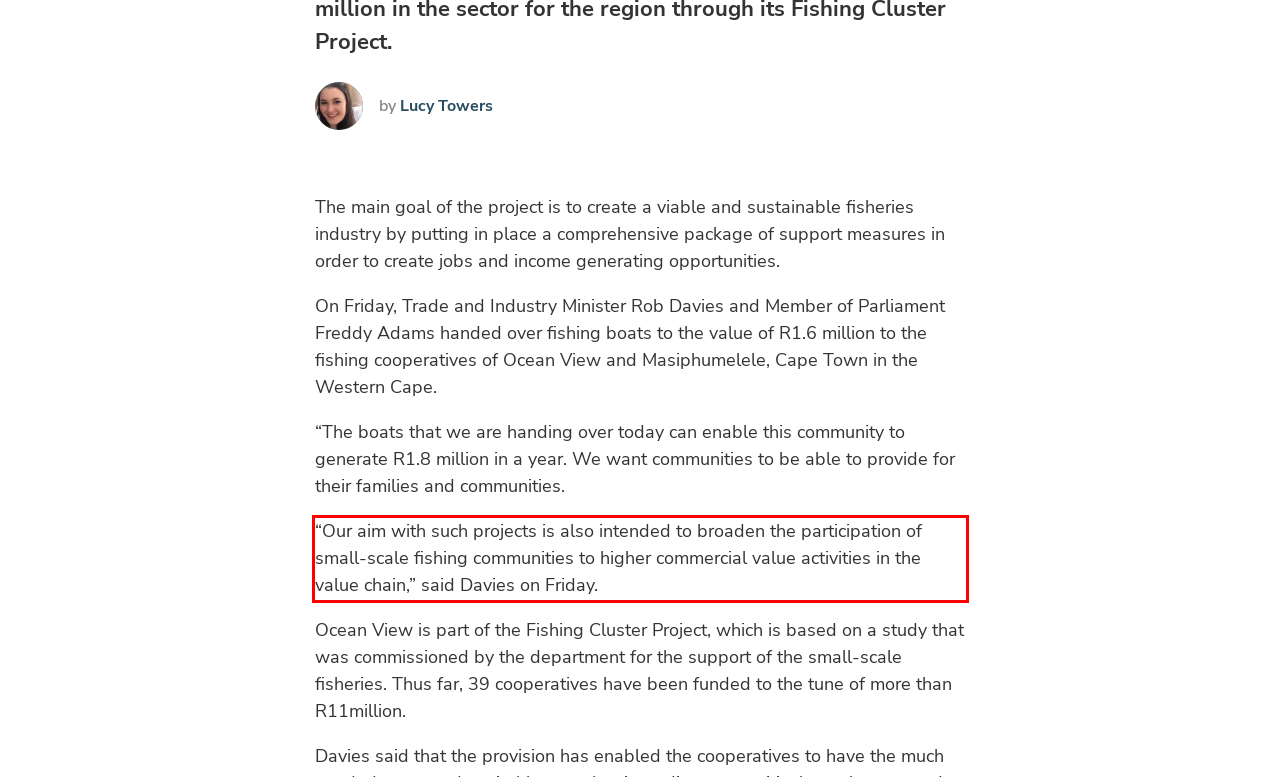View the screenshot of the webpage and identify the UI element surrounded by a red bounding box. Extract the text contained within this red bounding box.

“Our aim with such projects is also intended to broaden the participation of small-scale fishing communities to higher commercial value activities in the value chain,” said Davies on Friday.